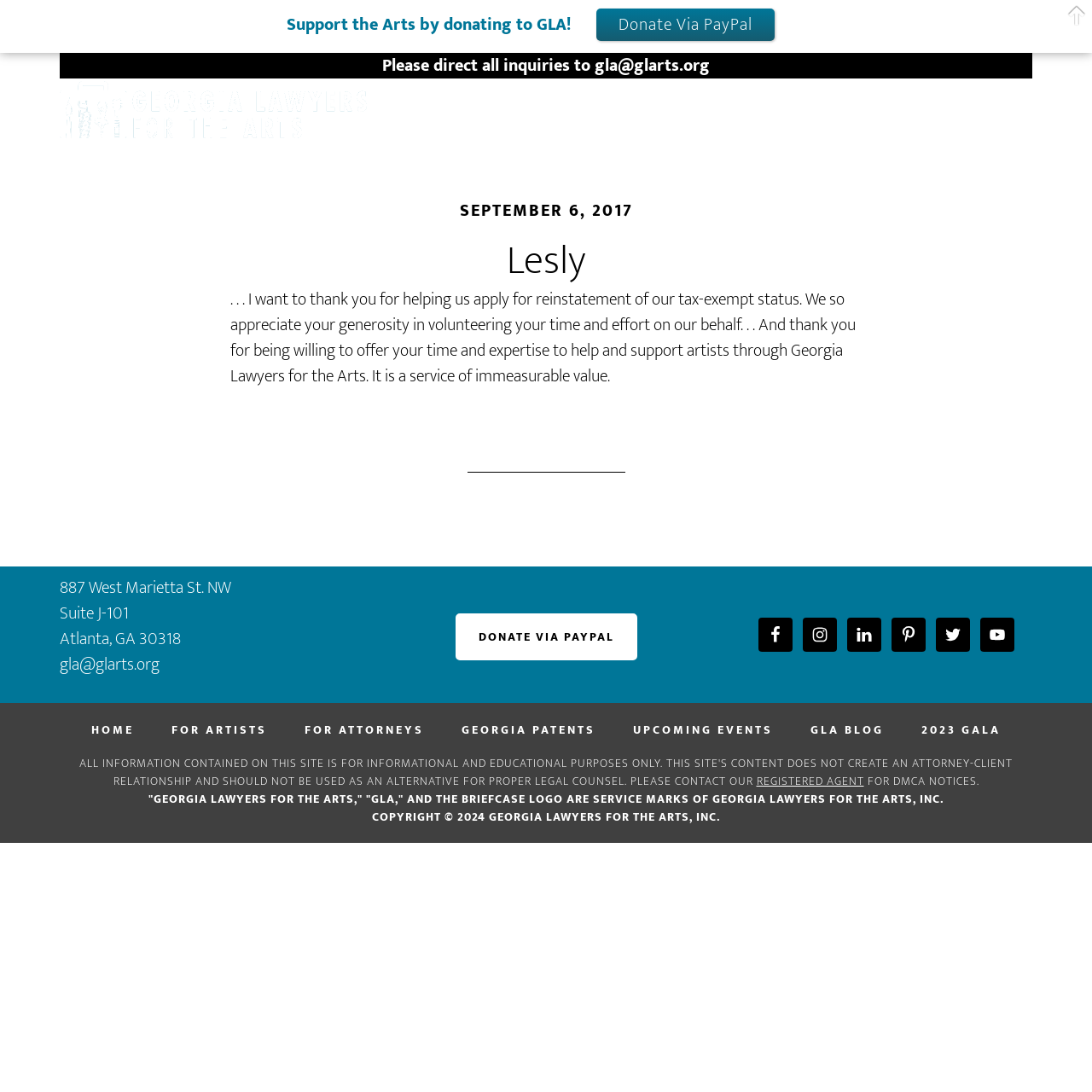Using a single word or phrase, answer the following question: 
What is the address of the organization?

887 West Marietta St. NW, Suite J-101, Atlanta, GA 30318